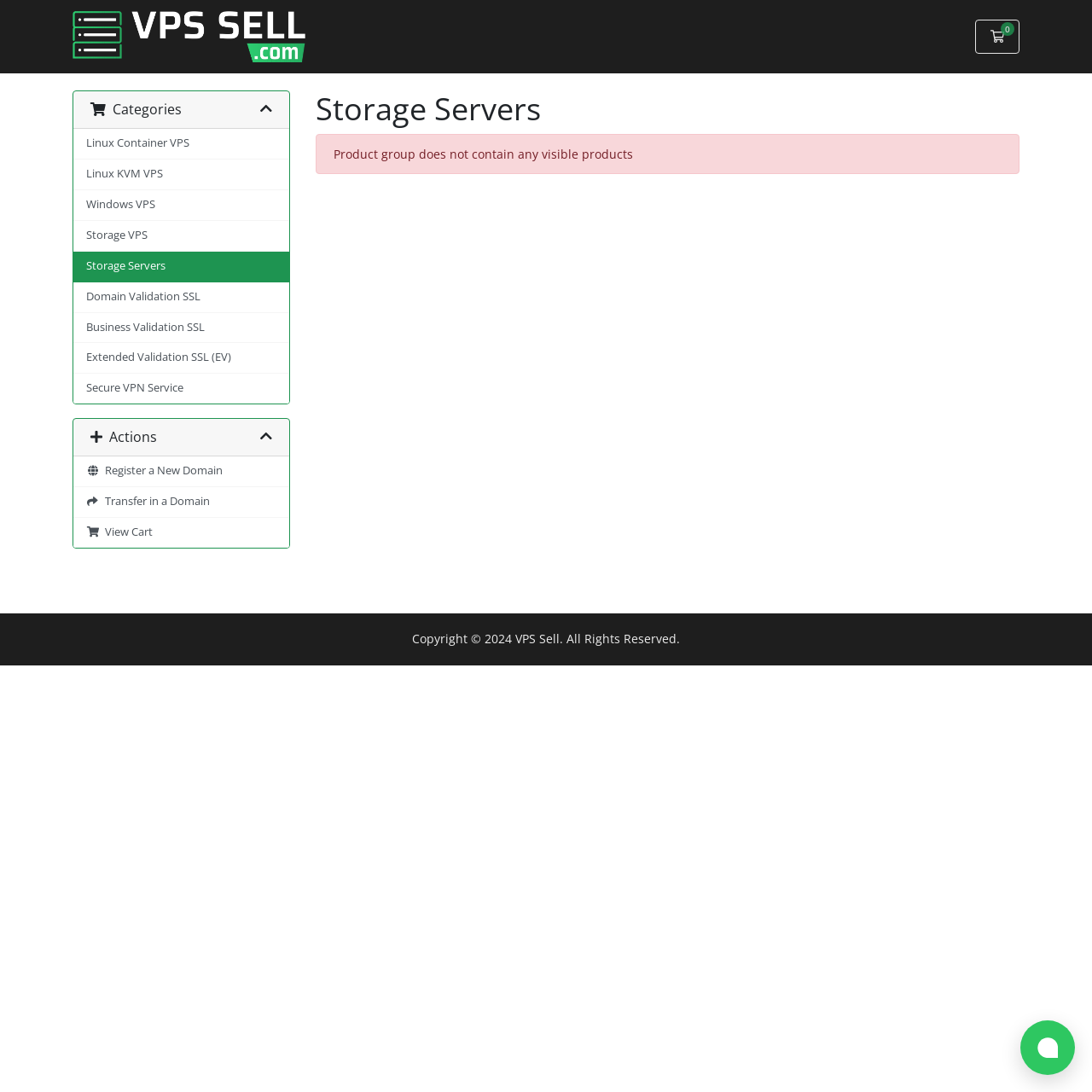Please mark the clickable region by giving the bounding box coordinates needed to complete this instruction: "View shopping cart".

[0.893, 0.018, 0.934, 0.049]